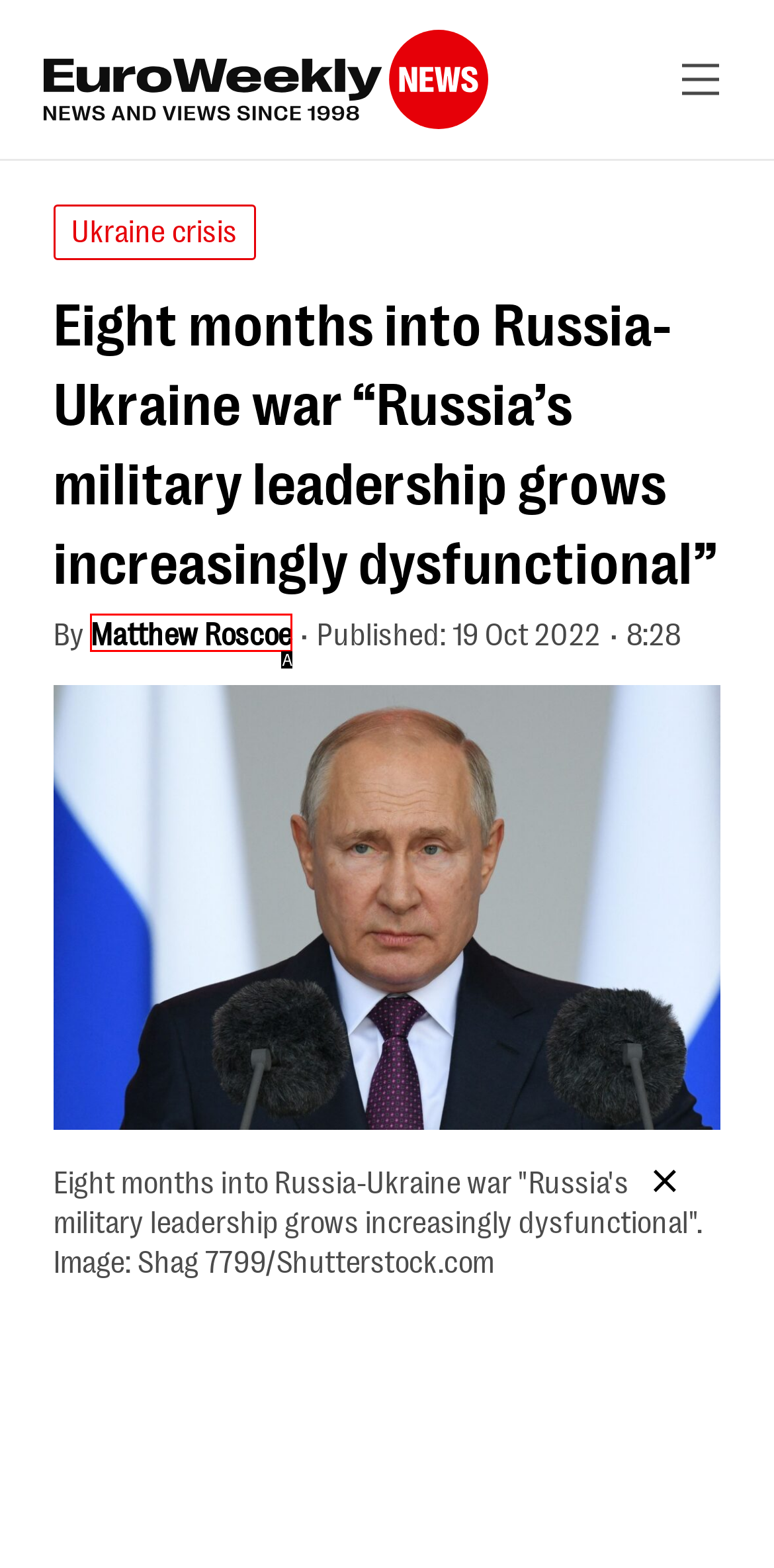Given the description: Primary Menu for Mobile, choose the HTML element that matches it. Indicate your answer with the letter of the option.

None